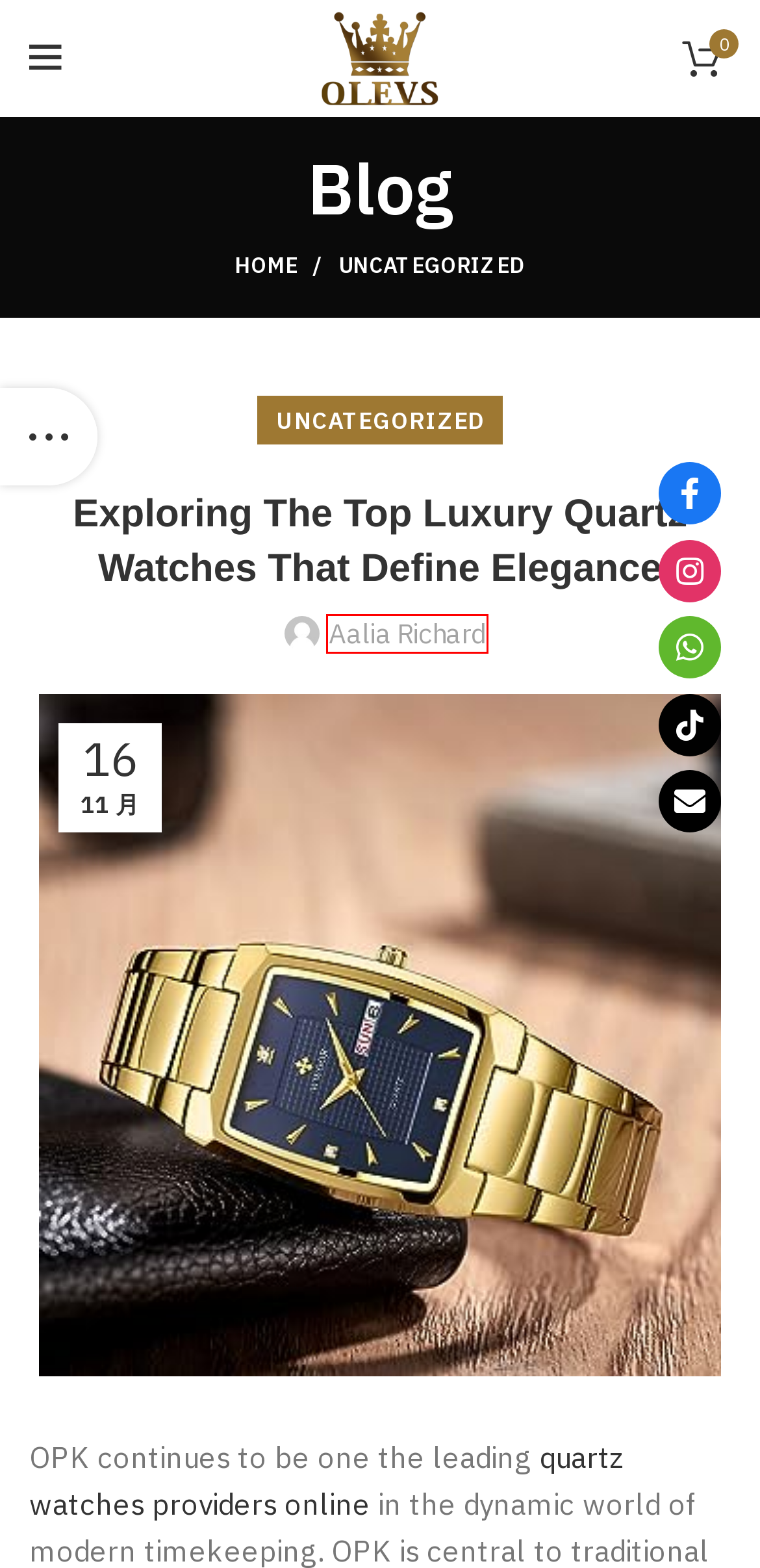You are given a webpage screenshot where a red bounding box highlights an element. Determine the most fitting webpage description for the new page that loads after clicking the element within the red bounding box. Here are the candidates:
A. richardaalia, Author at Huizhou Tengyi Technology Co., Ltd
B. Aalia Richard, Author at Huizhou Tengyi Technology Co., Ltd
C. Uncategorized Archives - Huizhou Tengyi Technology Co., Ltd
D. My account - Huizhou Tengyi Technology Co., Ltd
E. Top Features to Look for in a High-Quality Electronic Watch
F. Cart - Huizhou Tengyi Technology Co., Ltd
G. Replica Watches Archives - Huizhou Tengyi Technology Co., Ltd
H. Top Online Manufacturers Of Quartz Watches

B